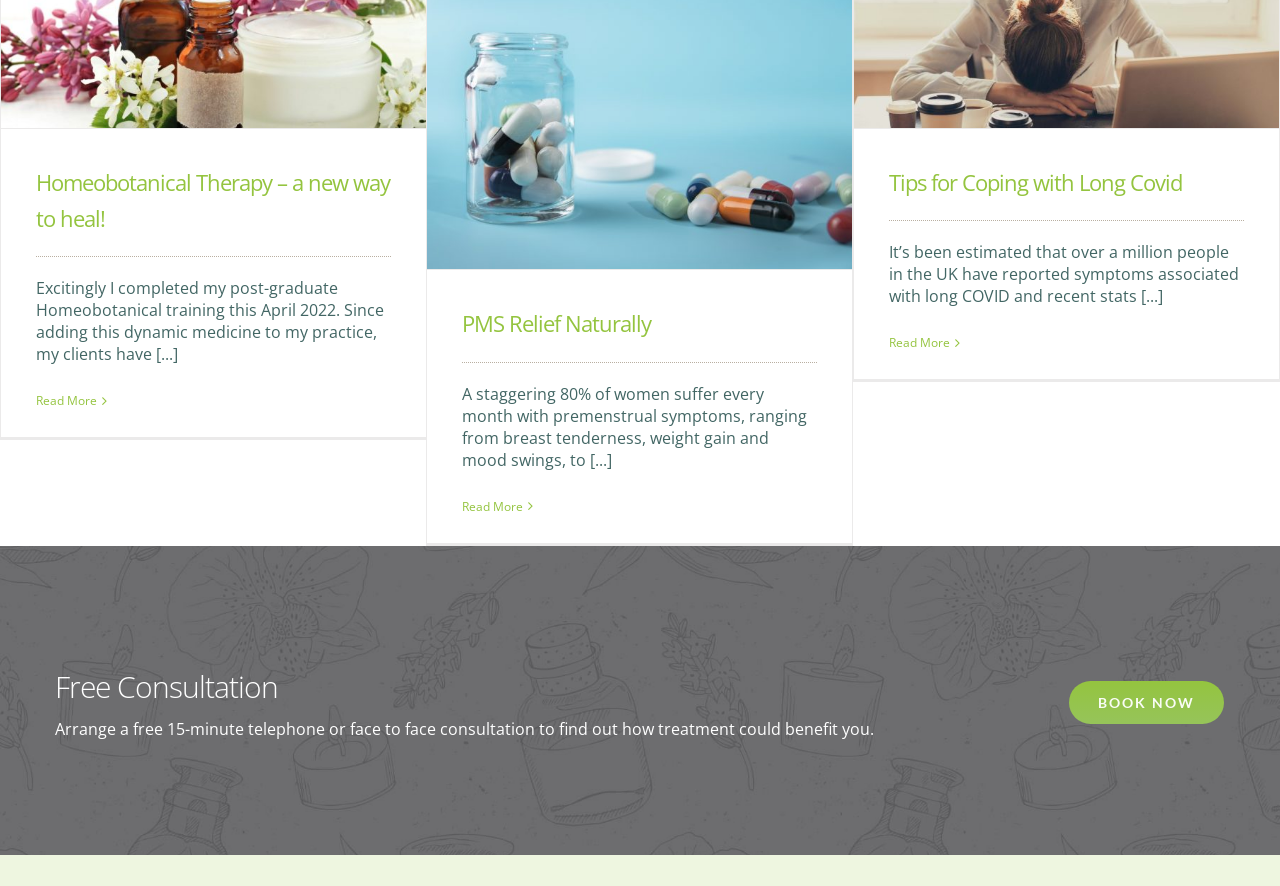Identify the bounding box coordinates for the UI element described as follows: "PMS Relief Naturally". Ensure the coordinates are four float numbers between 0 and 1, formatted as [left, top, right, bottom].

[0.361, 0.348, 0.509, 0.382]